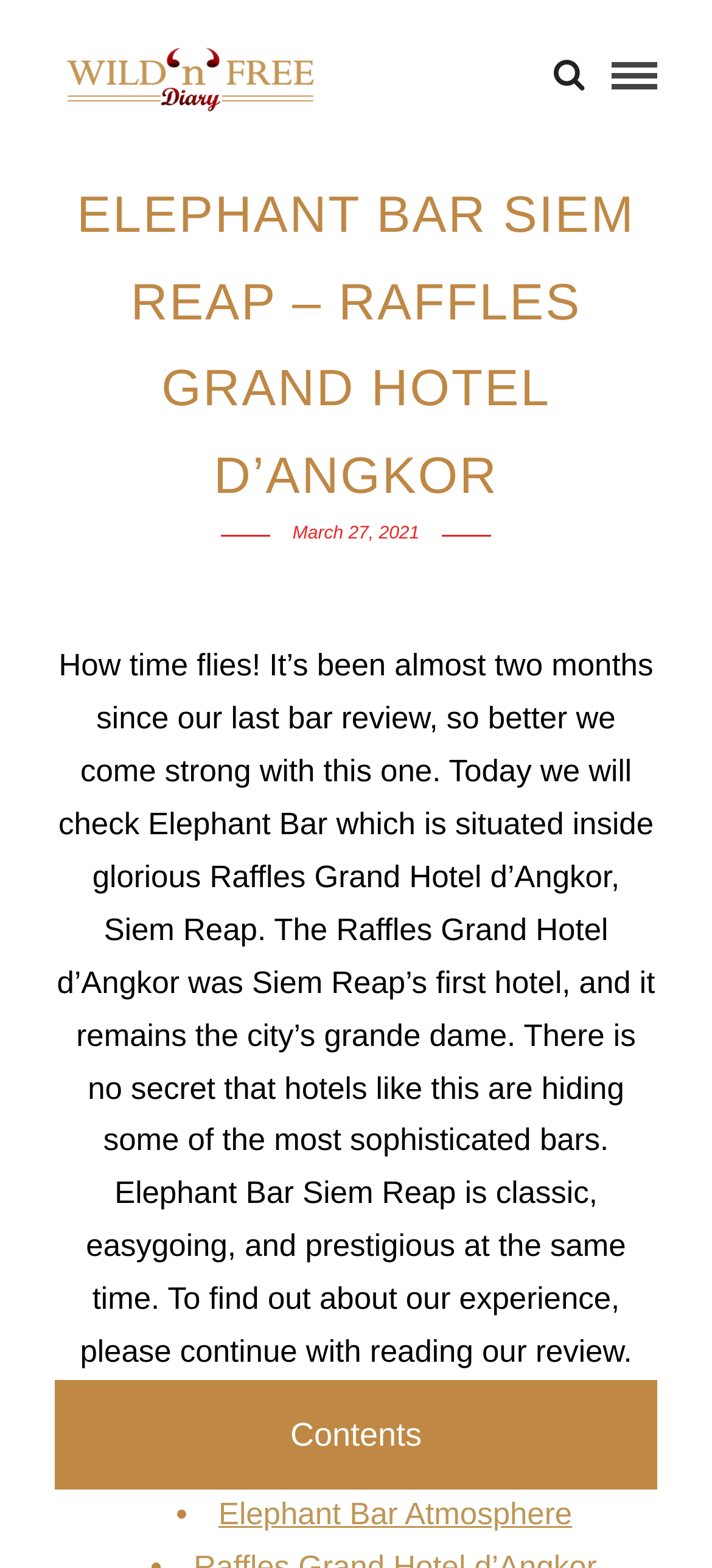Find the bounding box coordinates for the element described here: "Elephant Bar Atmosphere".

[0.307, 0.954, 0.803, 0.977]